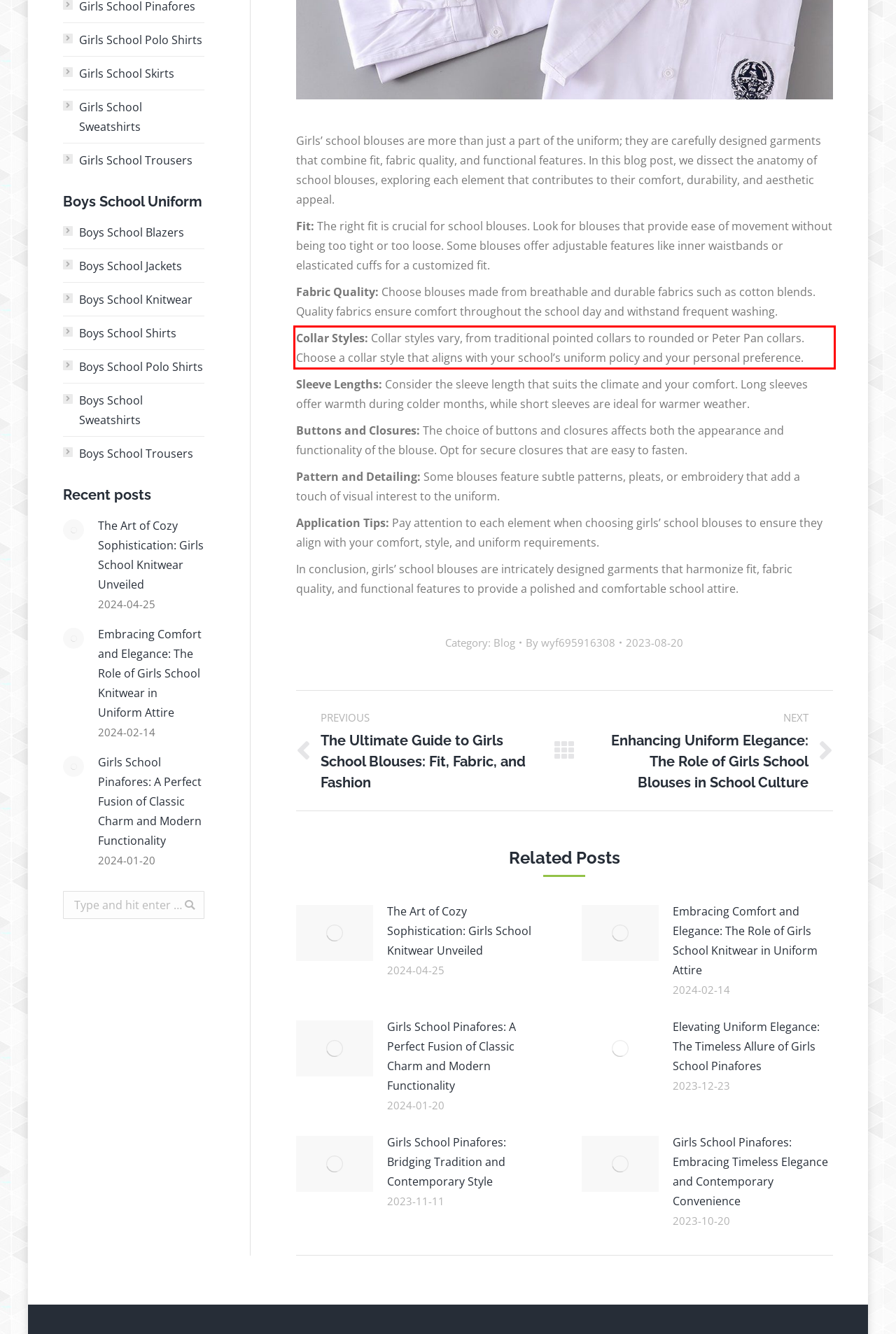View the screenshot of the webpage and identify the UI element surrounded by a red bounding box. Extract the text contained within this red bounding box.

Collar Styles: Collar styles vary, from traditional pointed collars to rounded or Peter Pan collars. Choose a collar style that aligns with your school’s uniform policy and your personal preference.